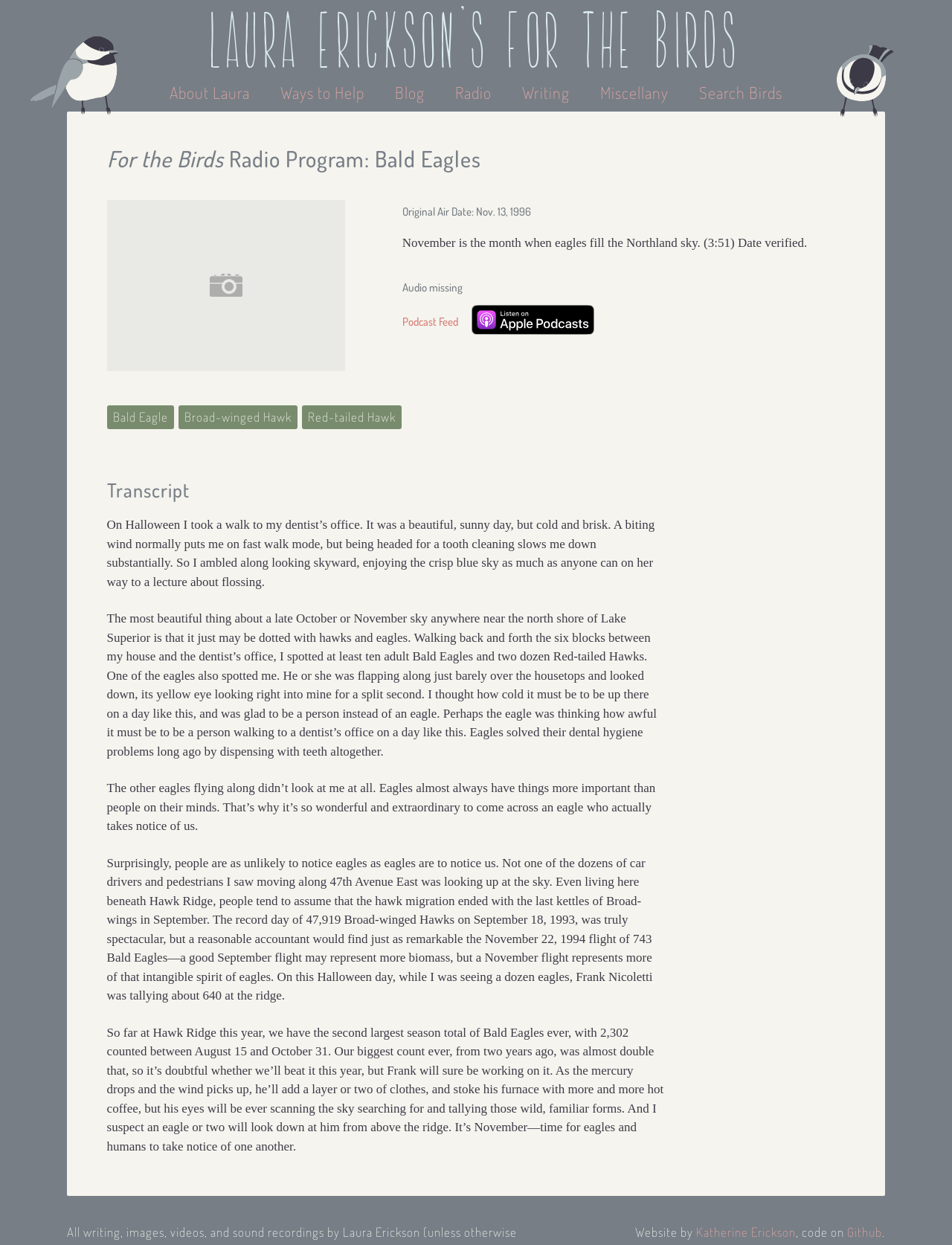Can you extract the primary headline text from the webpage?

Laura Erickson's For the Birds